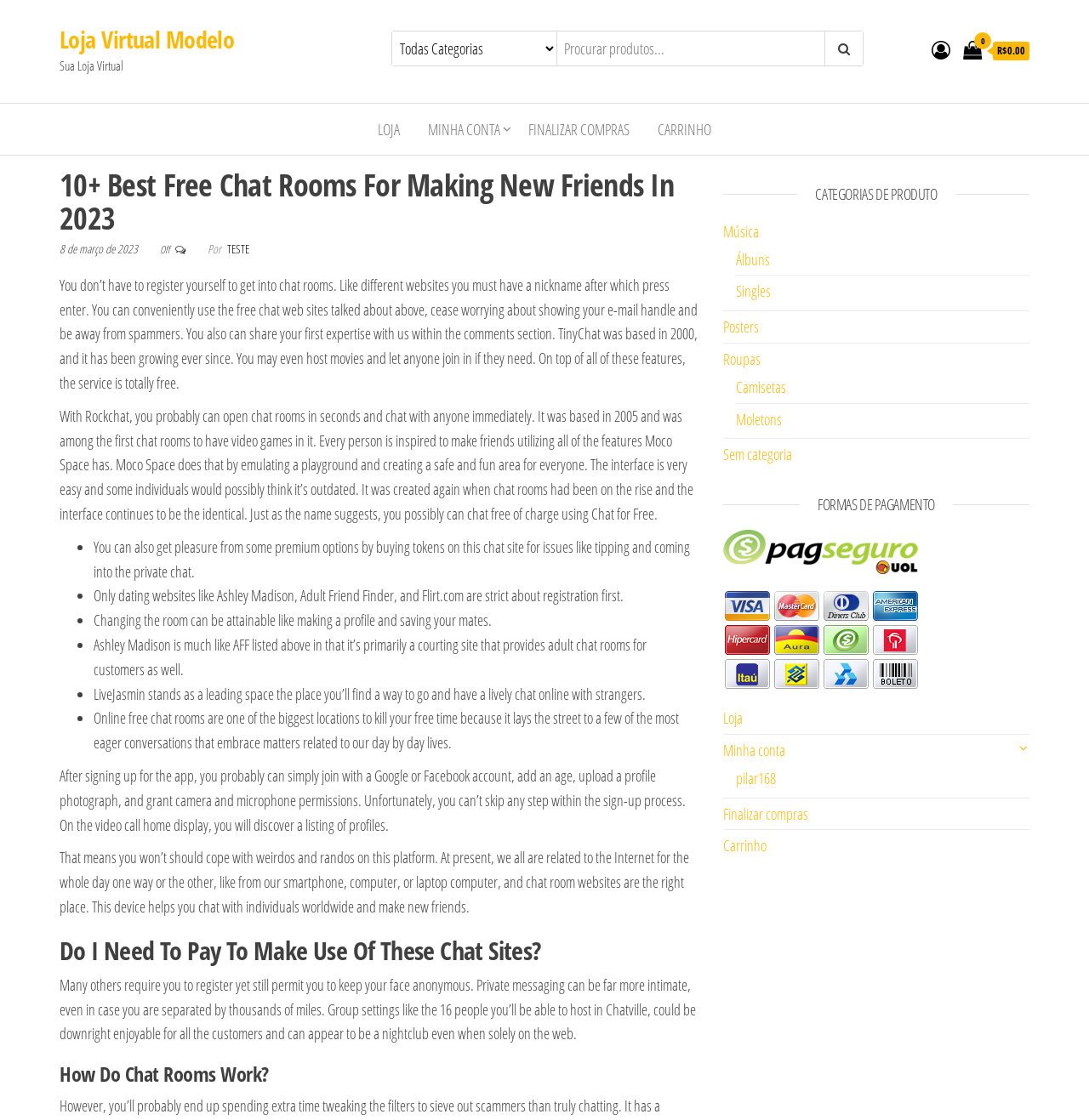Please find the bounding box coordinates of the clickable region needed to complete the following instruction: "Explore Música category". The bounding box coordinates must consist of four float numbers between 0 and 1, i.e., [left, top, right, bottom].

[0.664, 0.197, 0.697, 0.215]